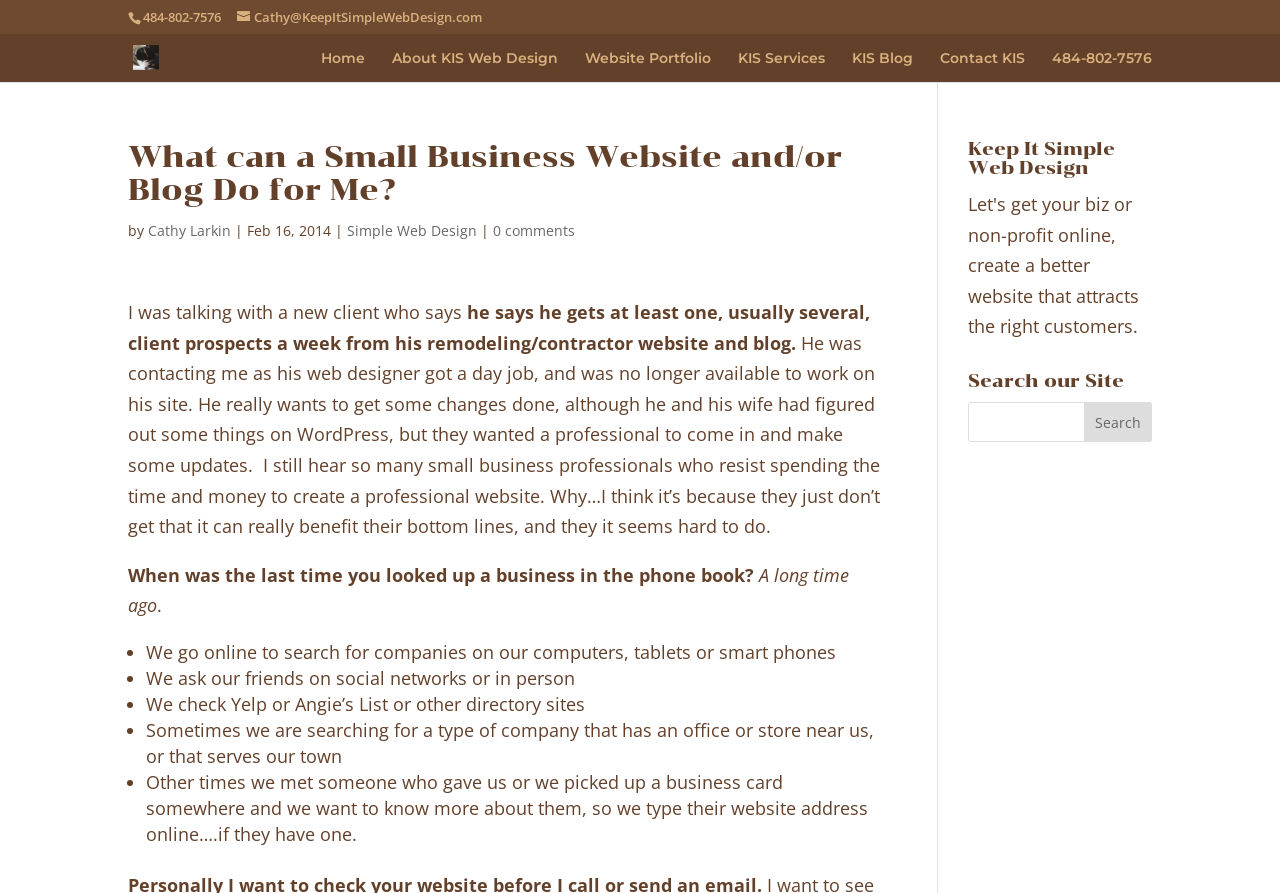Locate the bounding box coordinates of the region to be clicked to comply with the following instruction: "Contact KIS via phone". The coordinates must be four float numbers between 0 and 1, in the form [left, top, right, bottom].

[0.822, 0.057, 0.9, 0.091]